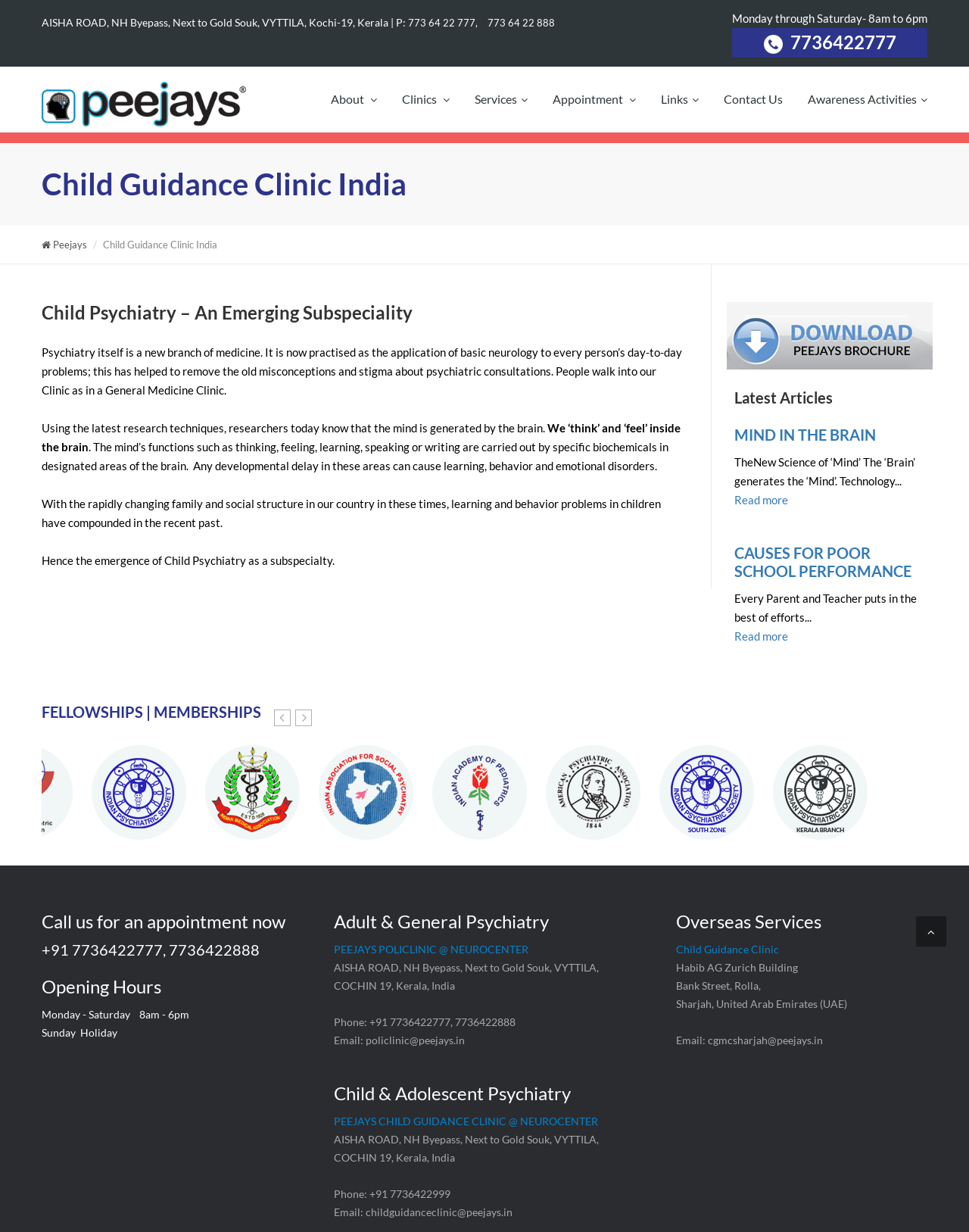What is the phone number of Peejays Child Guidance Clinic?
Look at the webpage screenshot and answer the question with a detailed explanation.

I found the phone number by looking at the link element under the 'Child & Adolescent Psychiatry' section, which provides the clinic's contact information.